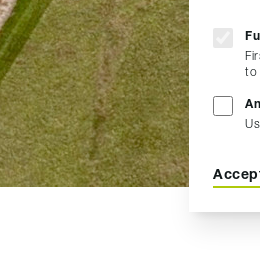Using the details from the image, please elaborate on the following question: What is the purpose of the site navigation element in the image?

The caption states that a prominent site navigation element is visible in the image's right-hand corner, featuring options to manage cookie preferences, which reflects the modern web design trends of ensuring user consent for data privacy while browsing online content.